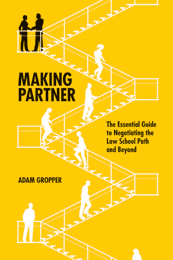Explain the image in detail, mentioning the main subjects and background elements.

The image features the cover of the book titled "Making Partner," authored by Adam Gropper. The background is a vibrant yellow, making the title and other elements stand out. The cover design includes a stylized illustration of figures ascending a staircase, symbolizing the journey of law graduates navigating their careers. The prominent heading states "MAKING PARTNER" at the top, followed by the subtitle, "The Essential Guide to Negotiating the Law School Path and Beyond," which conveys the book’s focus on career advice and negotiation strategies within the legal profession. This book is aimed at law students and young associates looking to understand the dynamics of progressing in a law career.